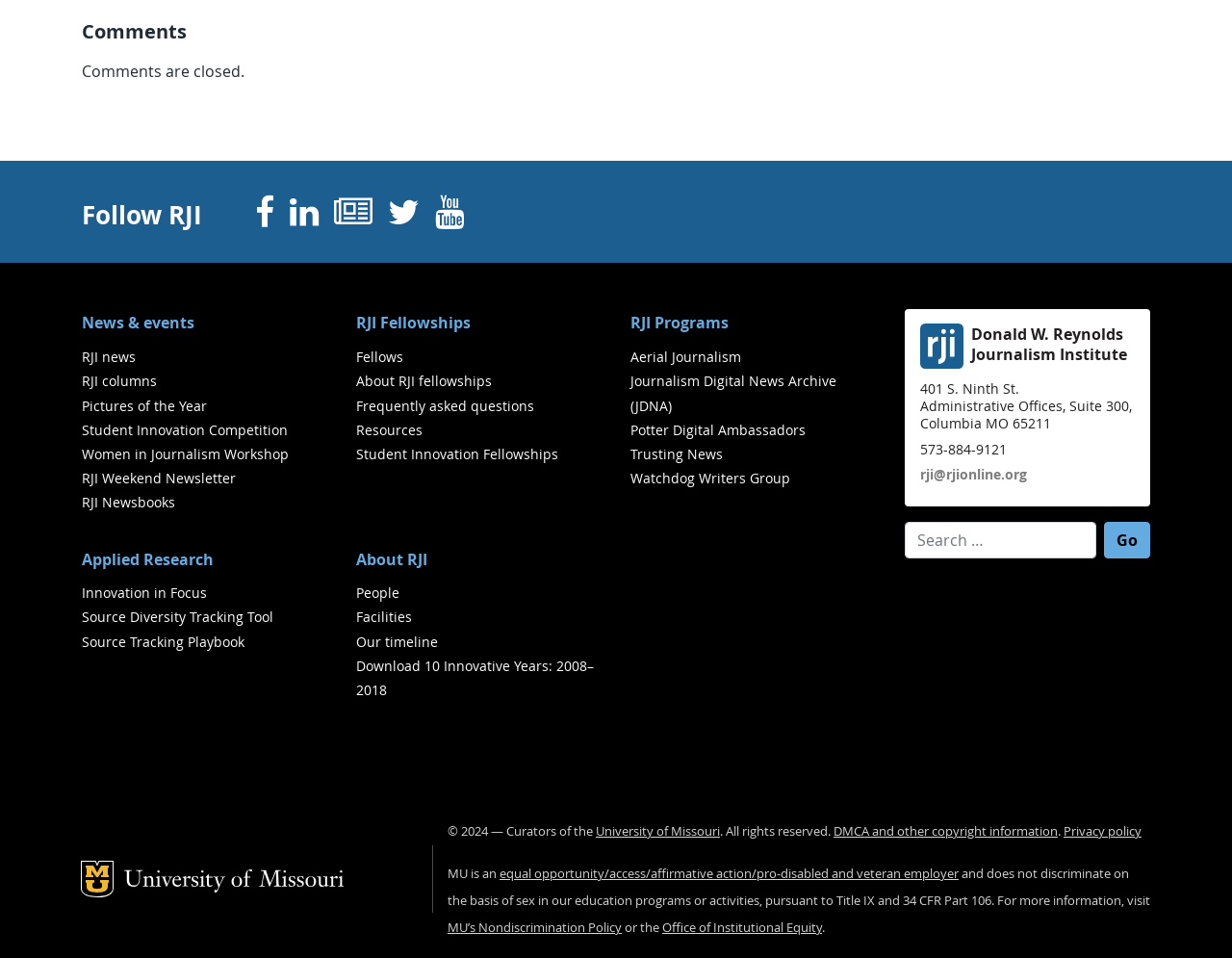What is the purpose of the search box?
From the screenshot, provide a brief answer in one word or phrase.

To search for content